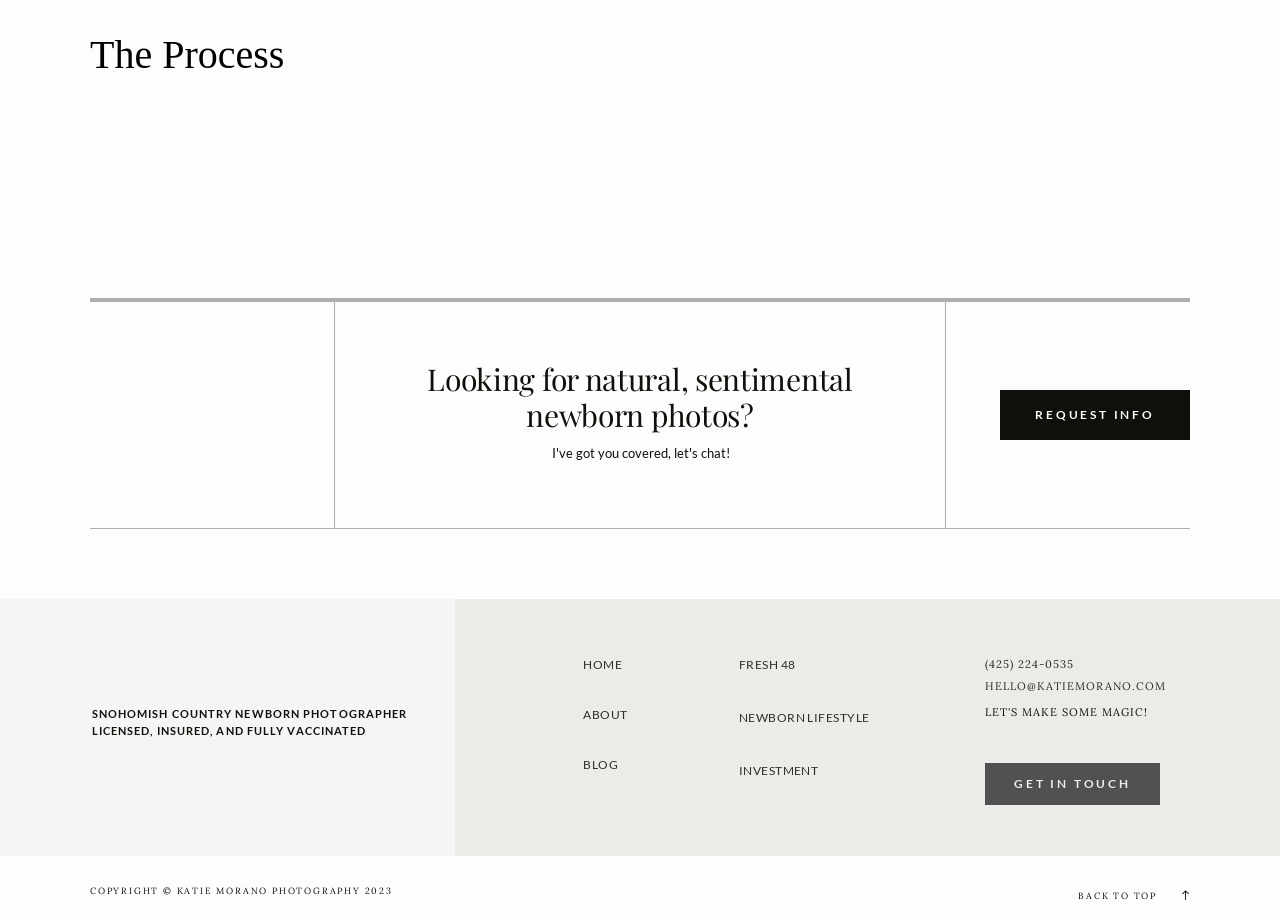What type of photographer is Katie Morano?
Please ensure your answer is as detailed and informative as possible.

Based on the webpage, Katie Morano is a newborn photographer, as indicated by the text 'SNOHOMISH COUNTRY NEWBORN PHOTOGRAPHER' and the context of the webpage, which suggests that she specializes in taking photos of newborn babies.